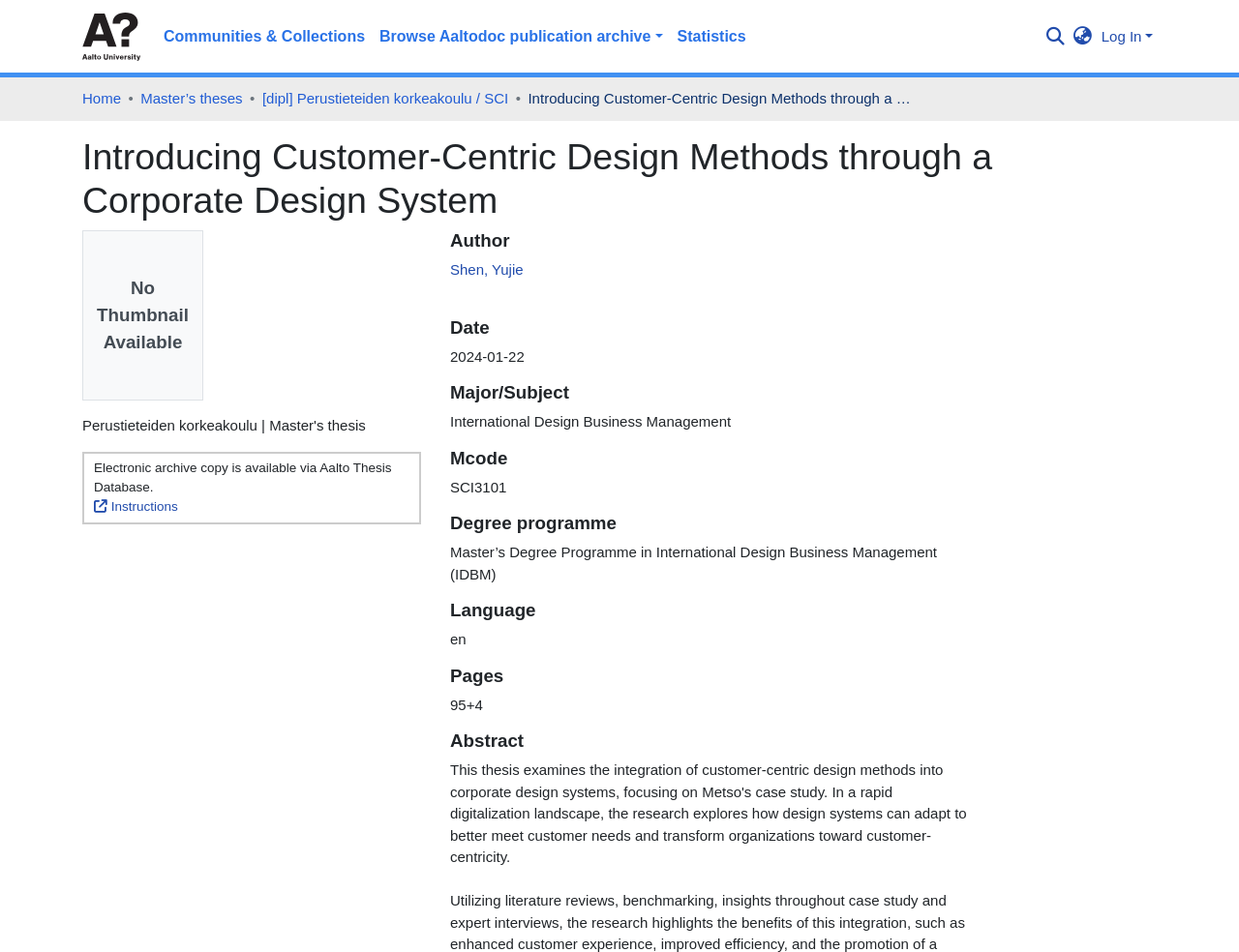Find the bounding box coordinates for the area you need to click to carry out the instruction: "Click on 'Next'". The coordinates should be four float numbers between 0 and 1, indicated as [left, top, right, bottom].

None